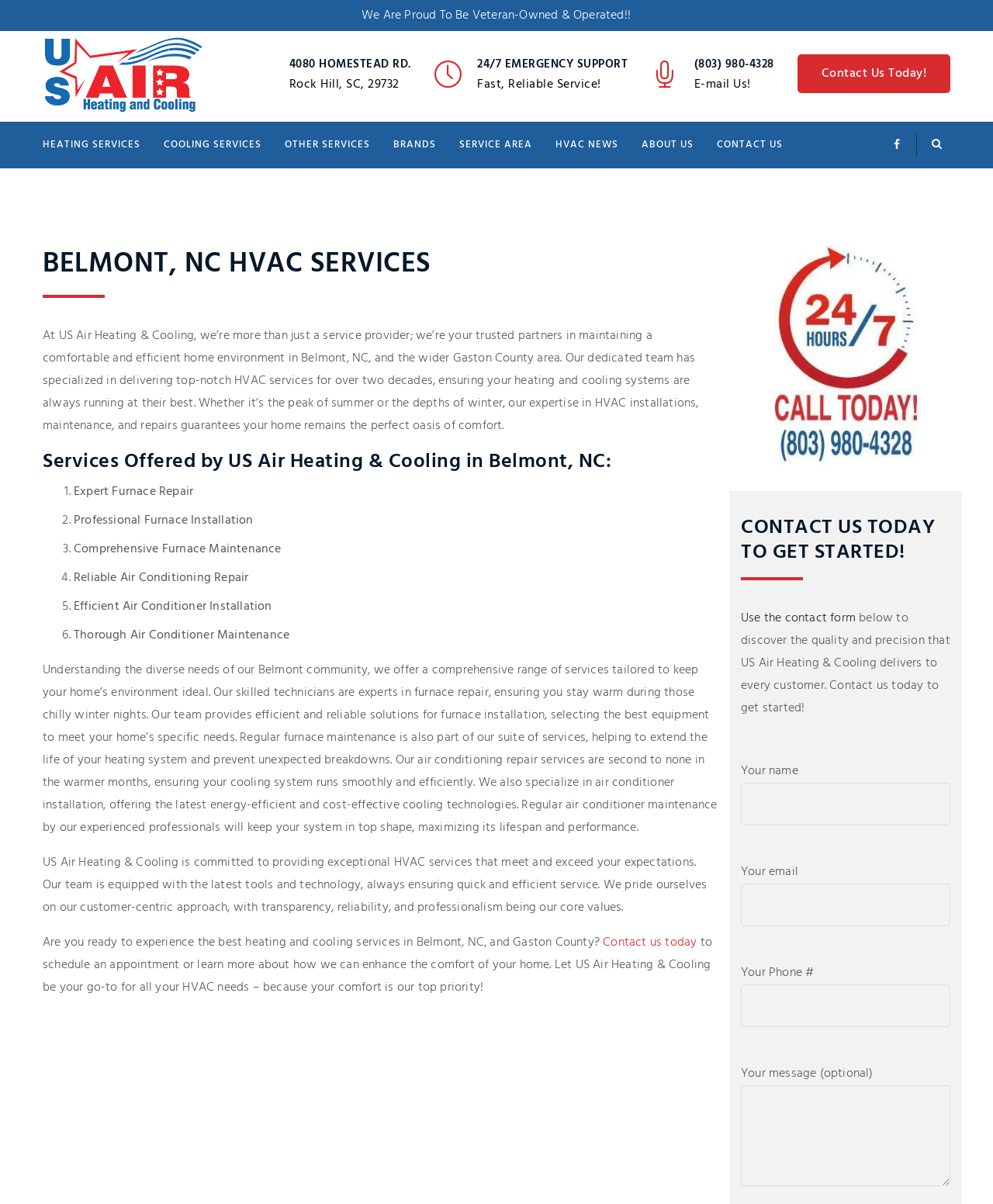Generate the text content of the main headline of the webpage.

BELMONT, NC HVAC SERVICES